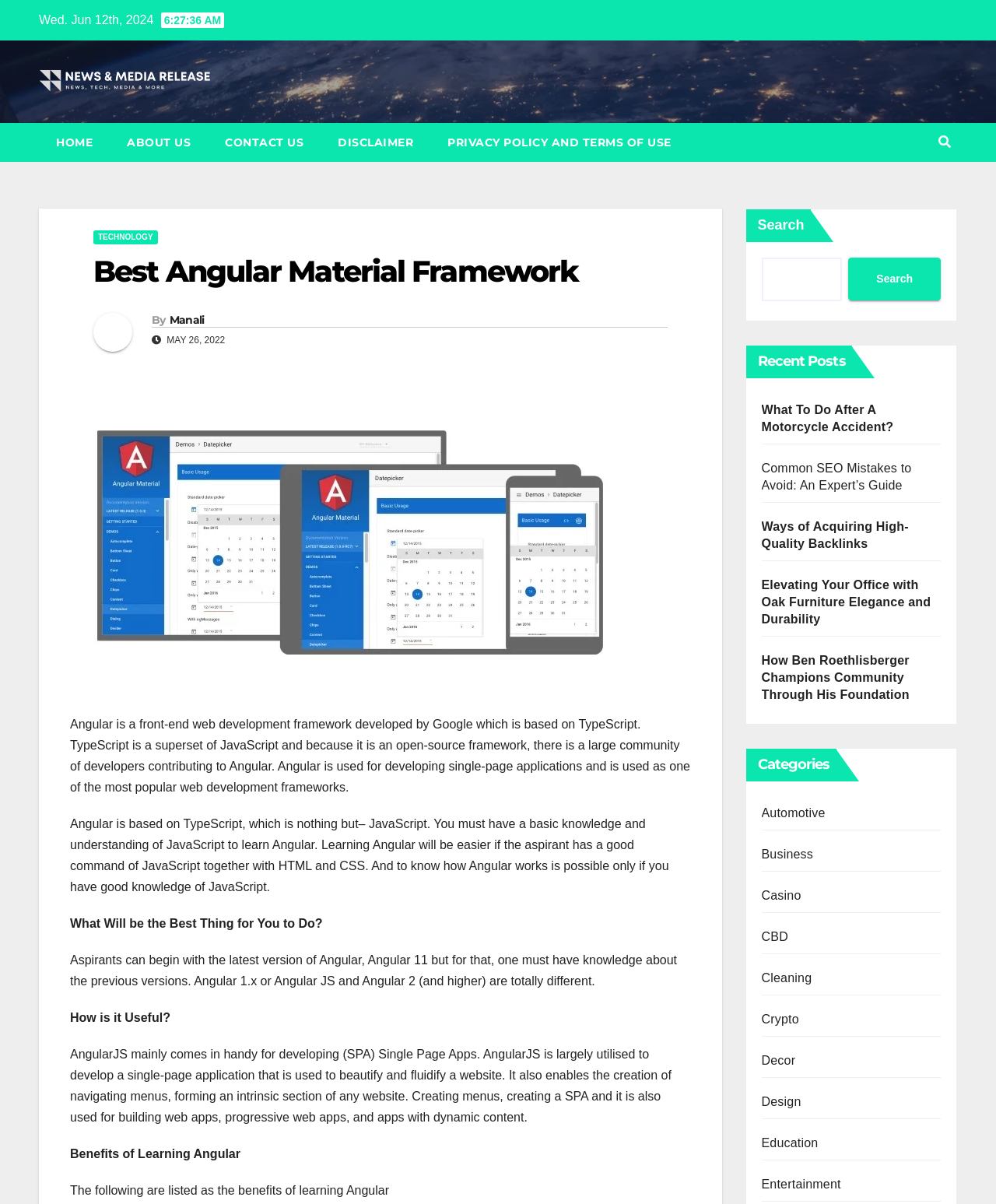Find the bounding box coordinates of the clickable region needed to perform the following instruction: "View the 'Recent Posts'". The coordinates should be provided as four float numbers between 0 and 1, i.e., [left, top, right, bottom].

[0.749, 0.287, 0.855, 0.314]